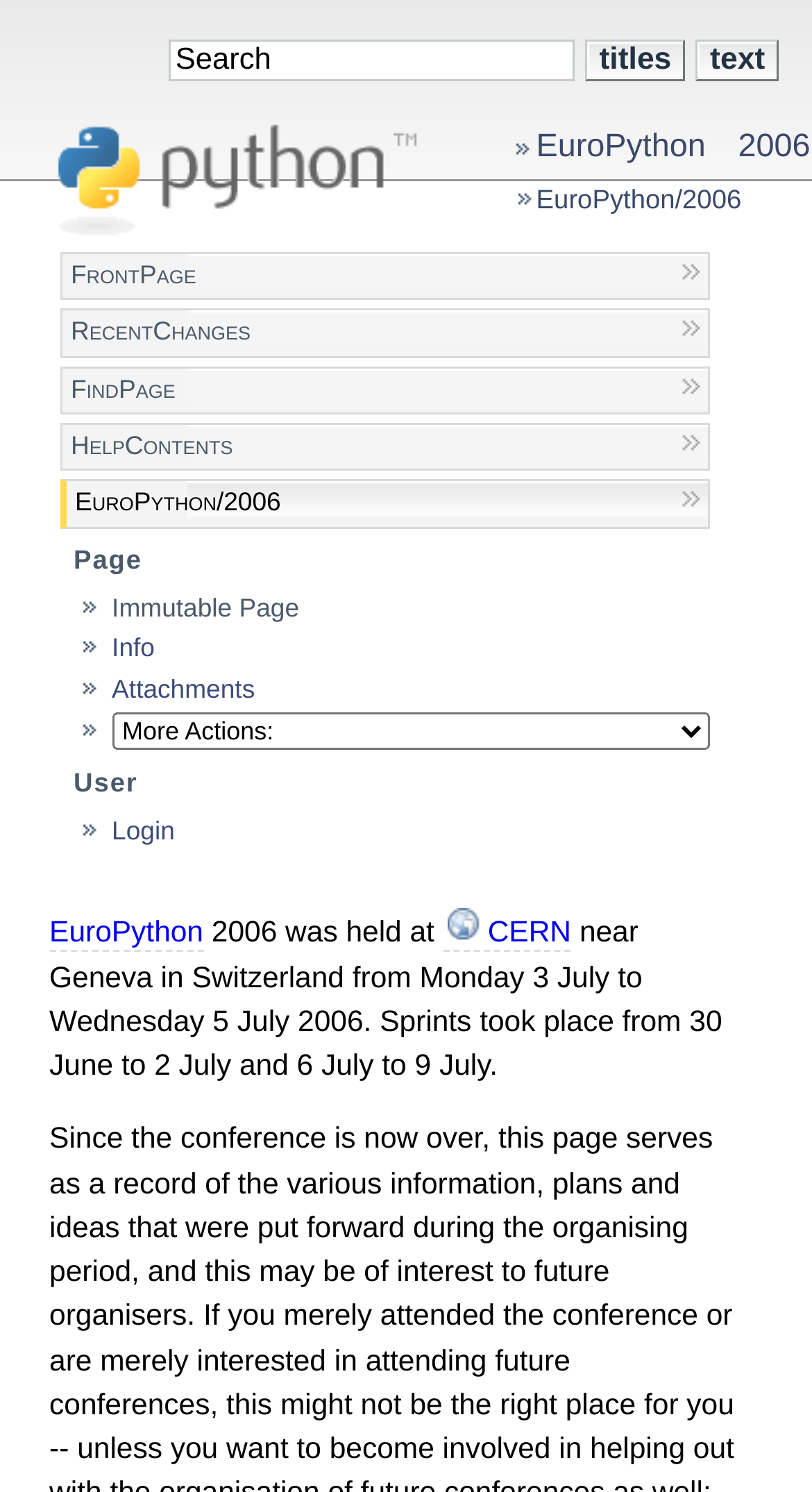What is the name of the conference?
Based on the visual details in the image, please answer the question thoroughly.

The name of the conference can be found in the link 'EuroPython/2006' which is located at the top of the webpage, and also in the text 'EuroPython 2006 was held at...' which provides more information about the conference.